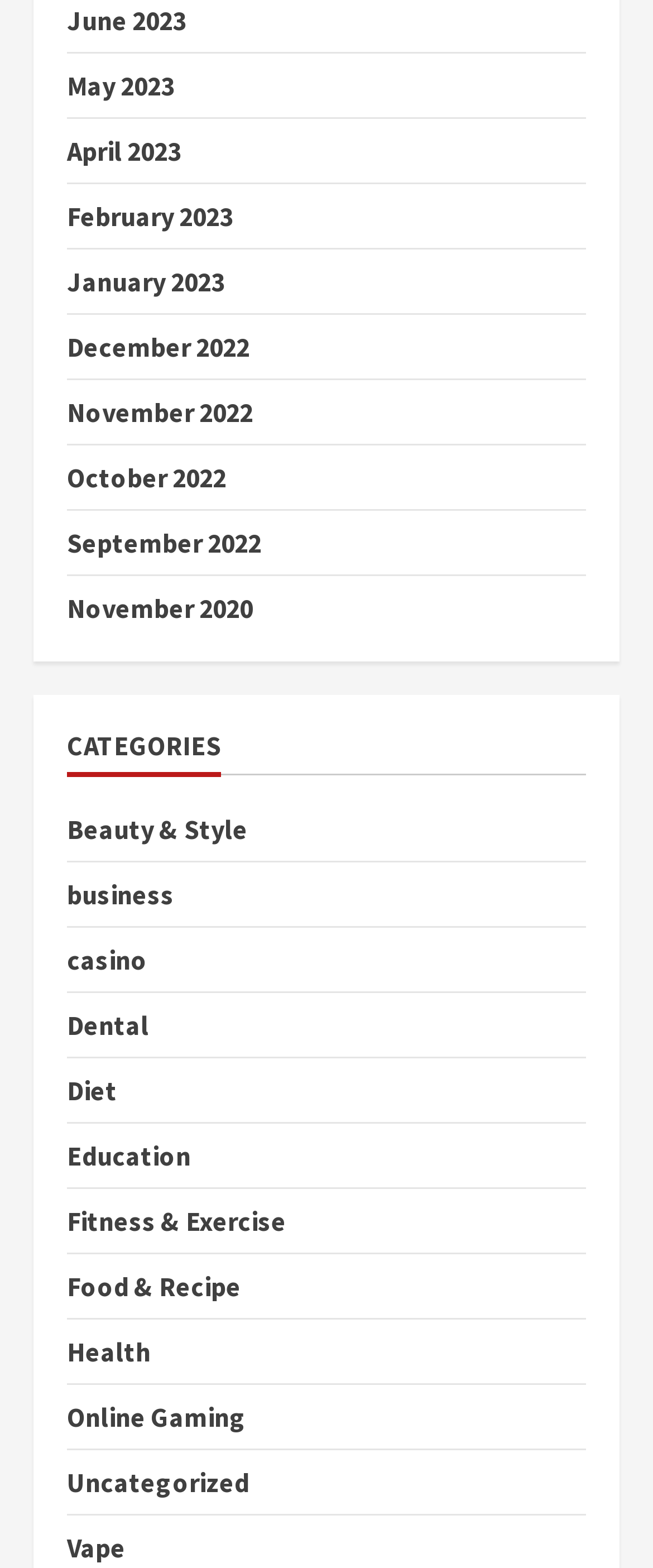Select the bounding box coordinates of the element I need to click to carry out the following instruction: "visit Vape".

[0.103, 0.974, 0.192, 1.0]